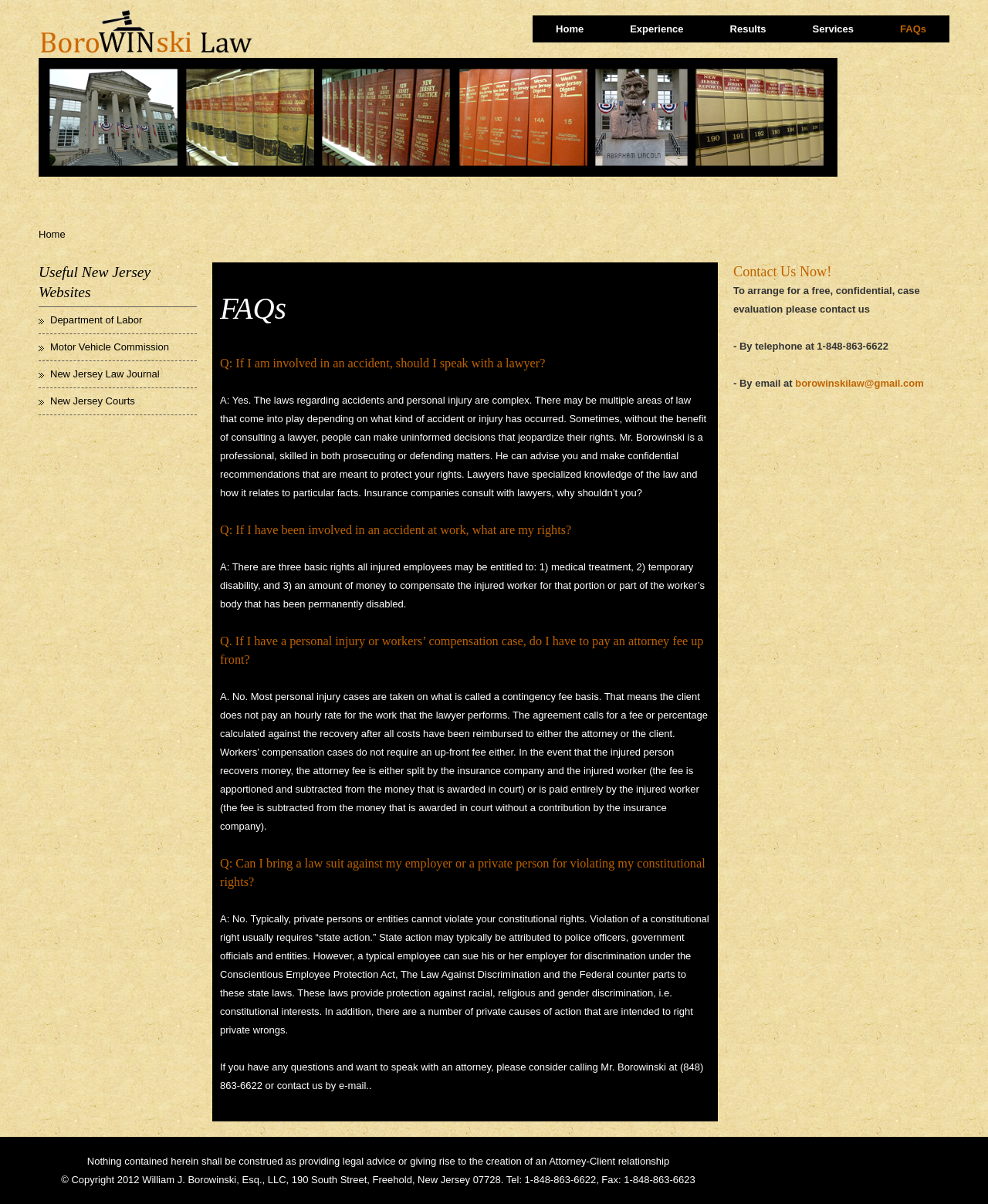Please identify the bounding box coordinates of the element's region that should be clicked to execute the following instruction: "Click on 'FAQs'". The bounding box coordinates must be four float numbers between 0 and 1, i.e., [left, top, right, bottom].

[0.888, 0.013, 0.961, 0.035]